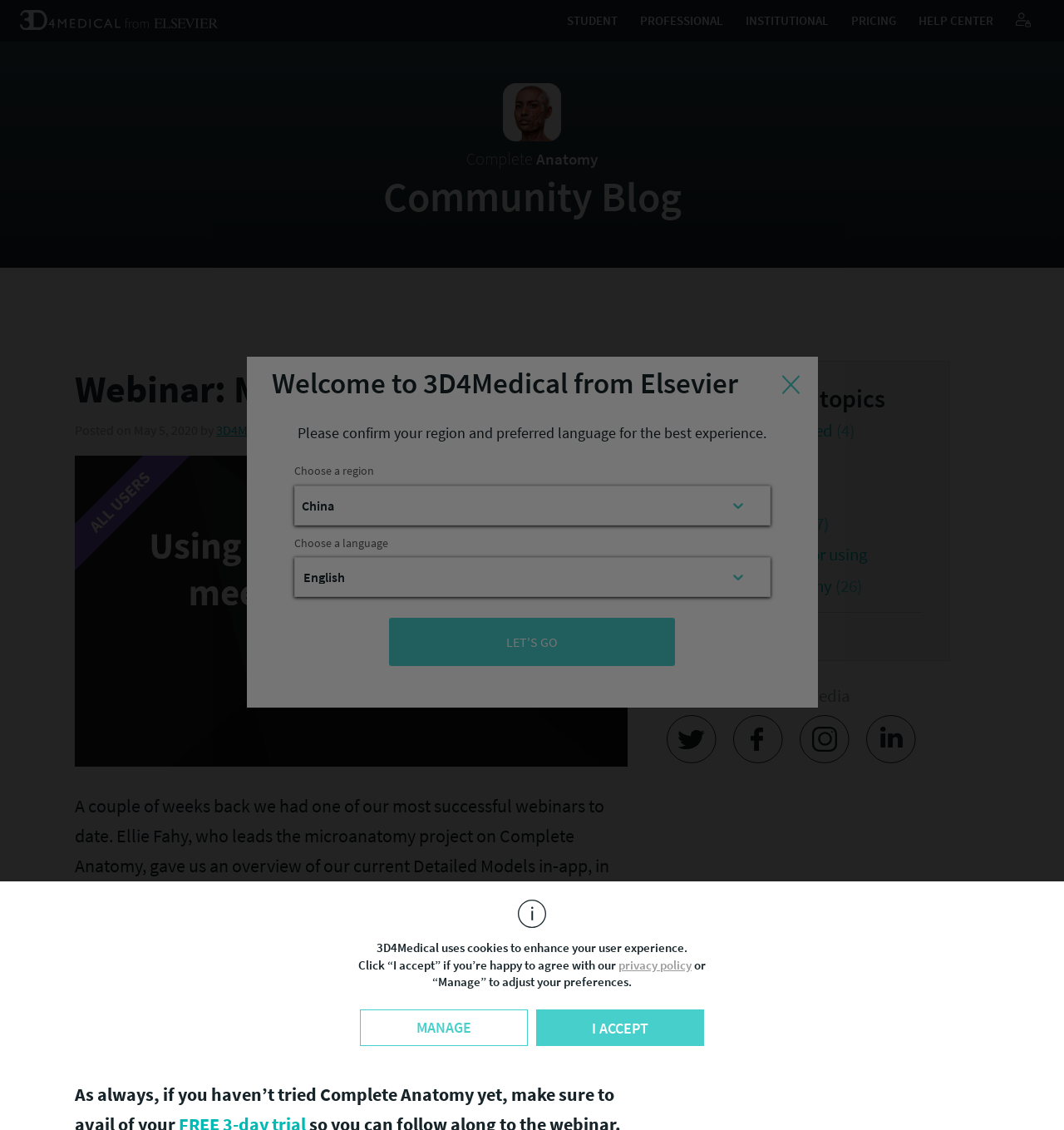Examine the image and give a thorough answer to the following question:
What is the company name of the website?

The company name can be found in the top-left corner of the webpage, where the logo '3d4m_elsevier_light' is located, and also in the link '3D4Medical' in the webinar description.